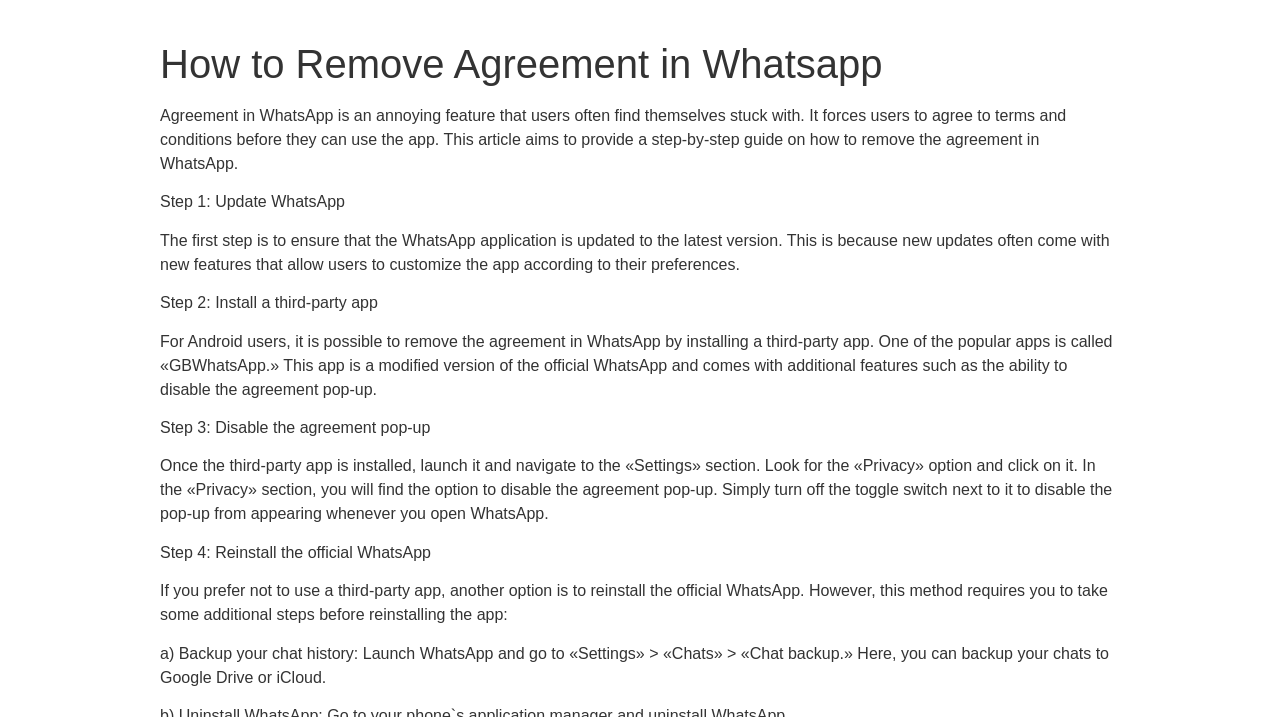Identify and extract the main heading of the webpage.

How to Remove Agreement in Whatsapp